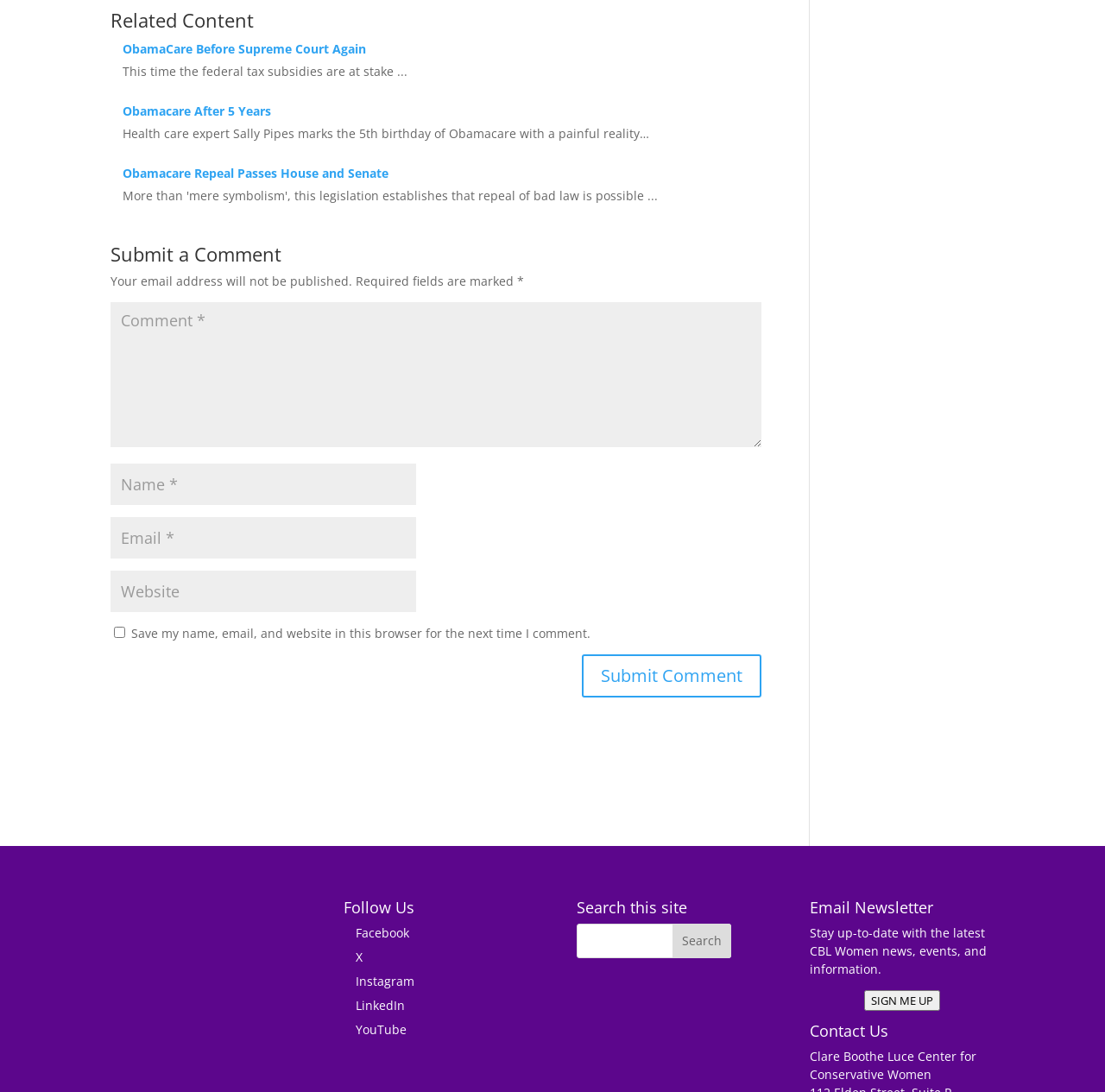Please specify the bounding box coordinates of the region to click in order to perform the following instruction: "Sign up for the email newsletter".

[0.782, 0.908, 0.851, 0.923]